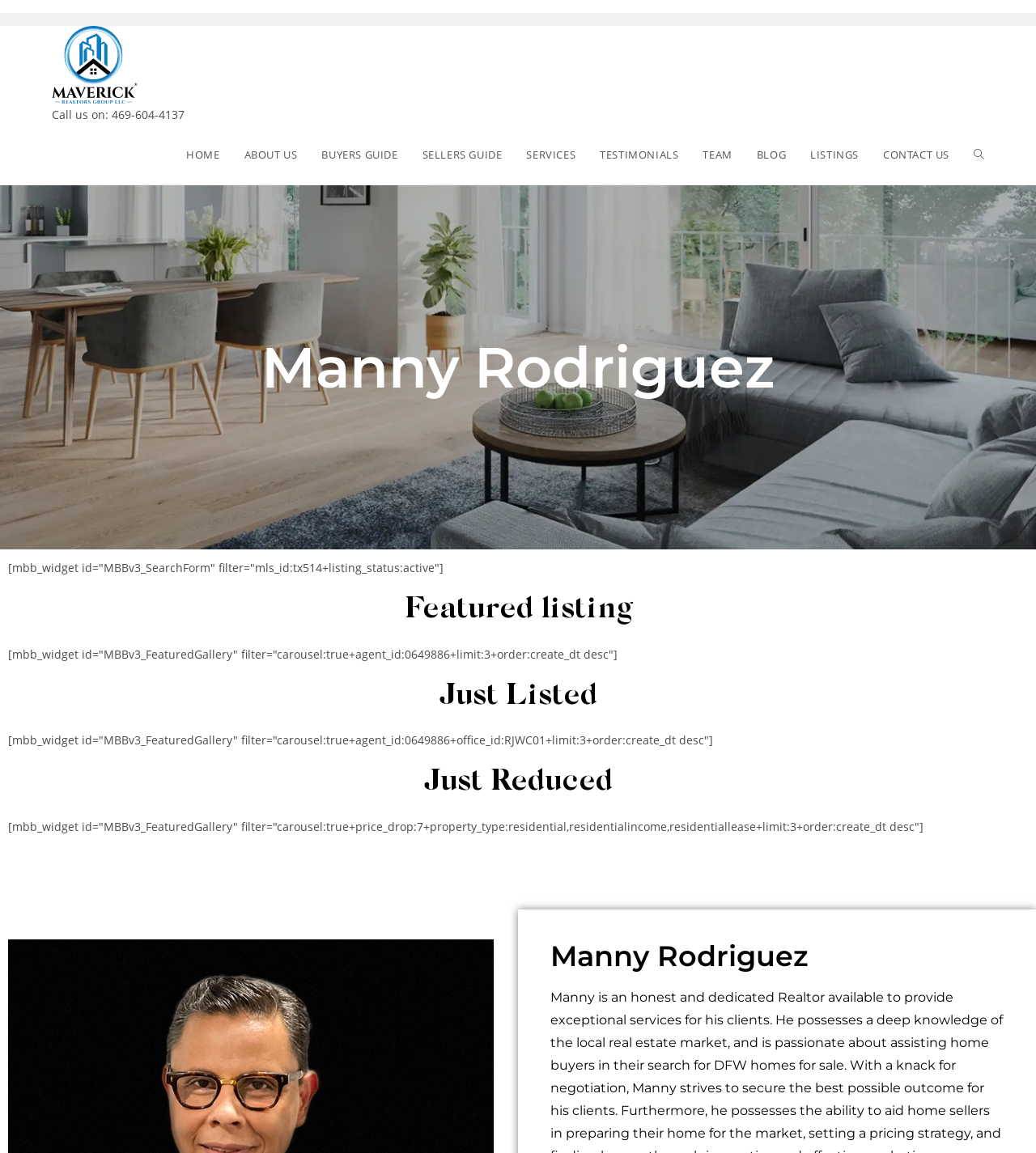Locate the bounding box coordinates of the area that needs to be clicked to fulfill the following instruction: "Visit the 'ABOUT US' page". The coordinates should be in the format of four float numbers between 0 and 1, namely [left, top, right, bottom].

[0.224, 0.108, 0.299, 0.16]